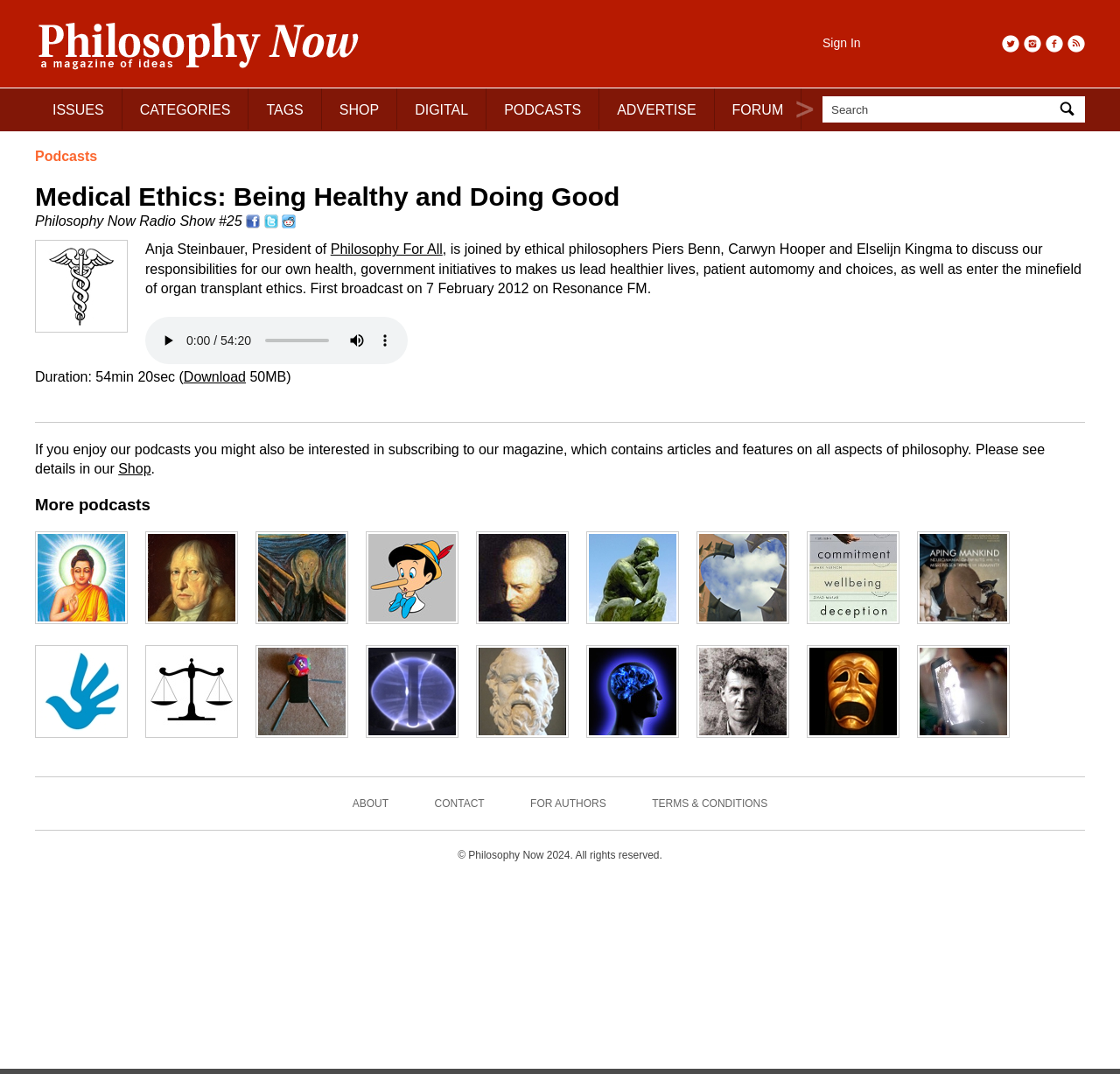What is the name of the magazine?
Refer to the image and give a detailed answer to the query.

The name of the magazine can be found in the top-left corner of the webpage, where it says 'Philosophy Now: a magazine of ideas'.